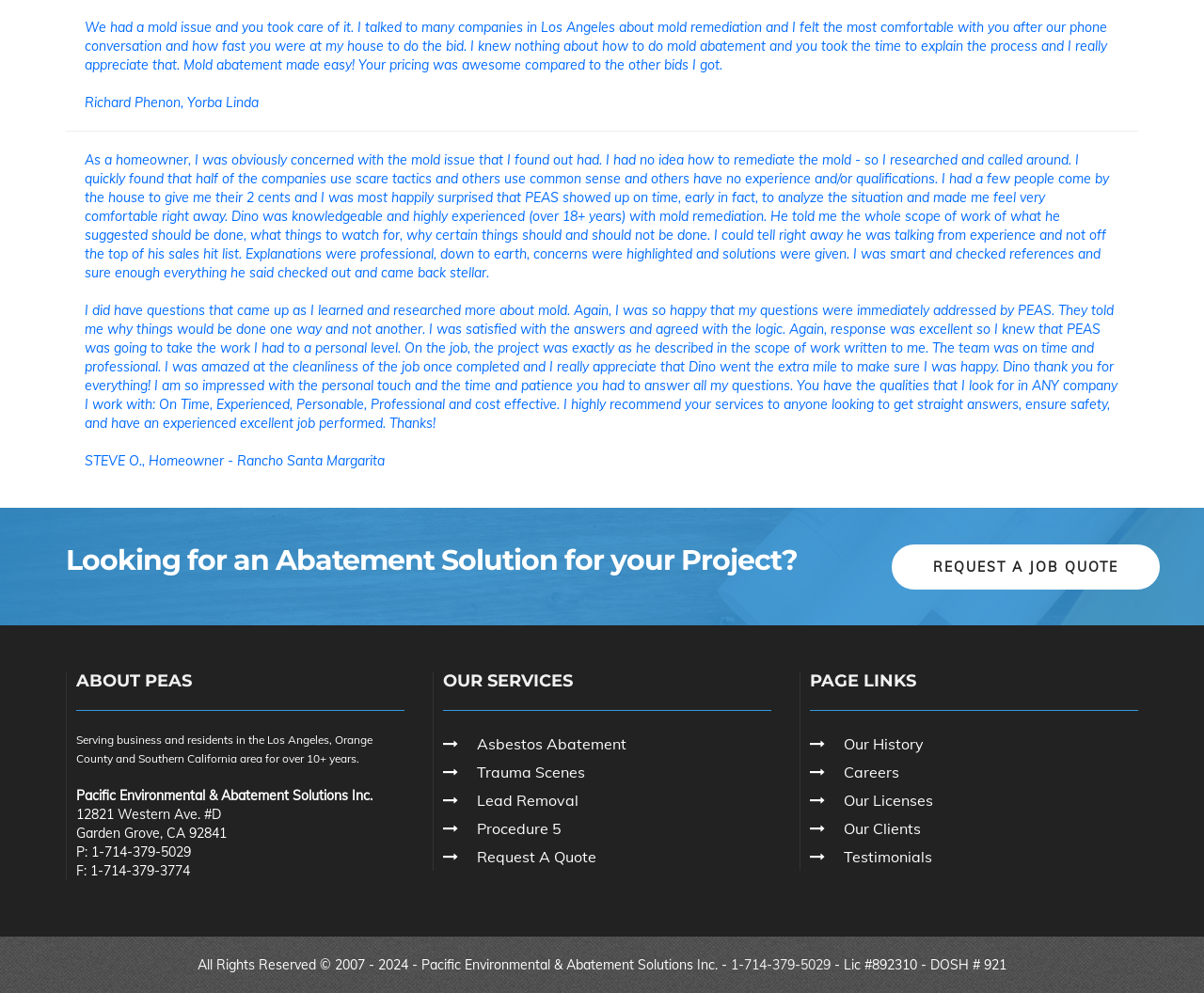Please identify the bounding box coordinates of the element's region that needs to be clicked to fulfill the following instruction: "View Mass Times". The bounding box coordinates should consist of four float numbers between 0 and 1, i.e., [left, top, right, bottom].

None